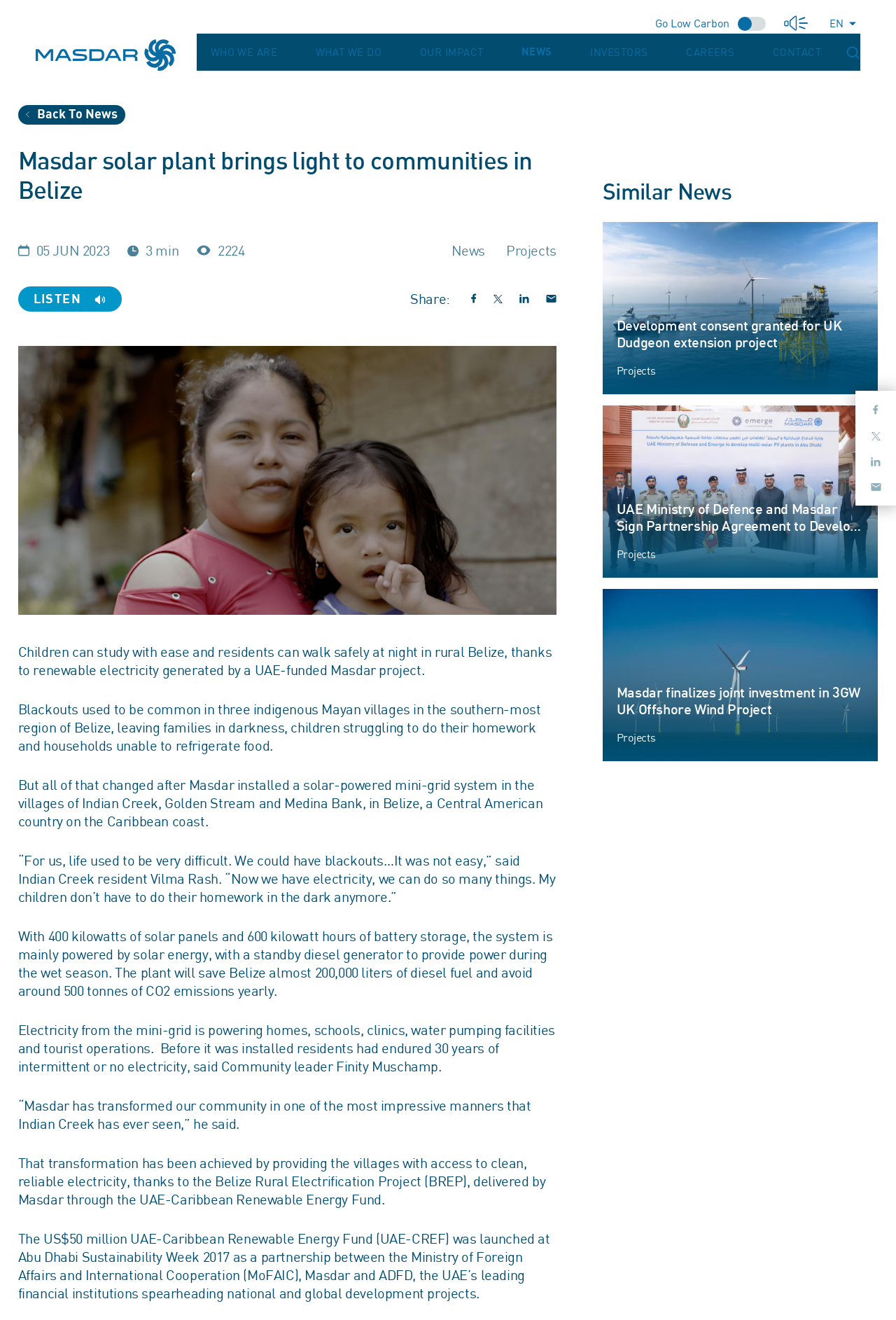Locate the bounding box of the UI element described in the following text: "alt="Related-News"".

[0.672, 0.372, 0.98, 0.382]